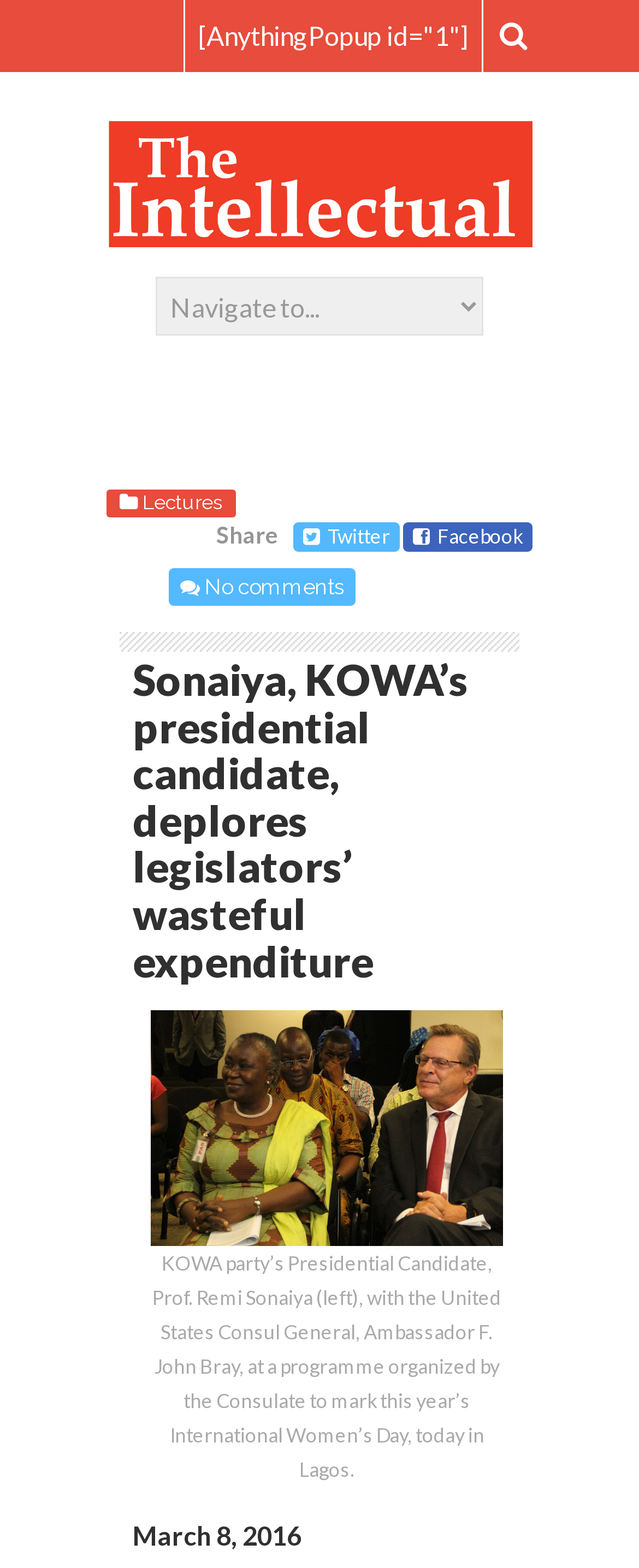Respond with a single word or phrase to the following question:
What social media platform is represented by the icon ''?

Twitter